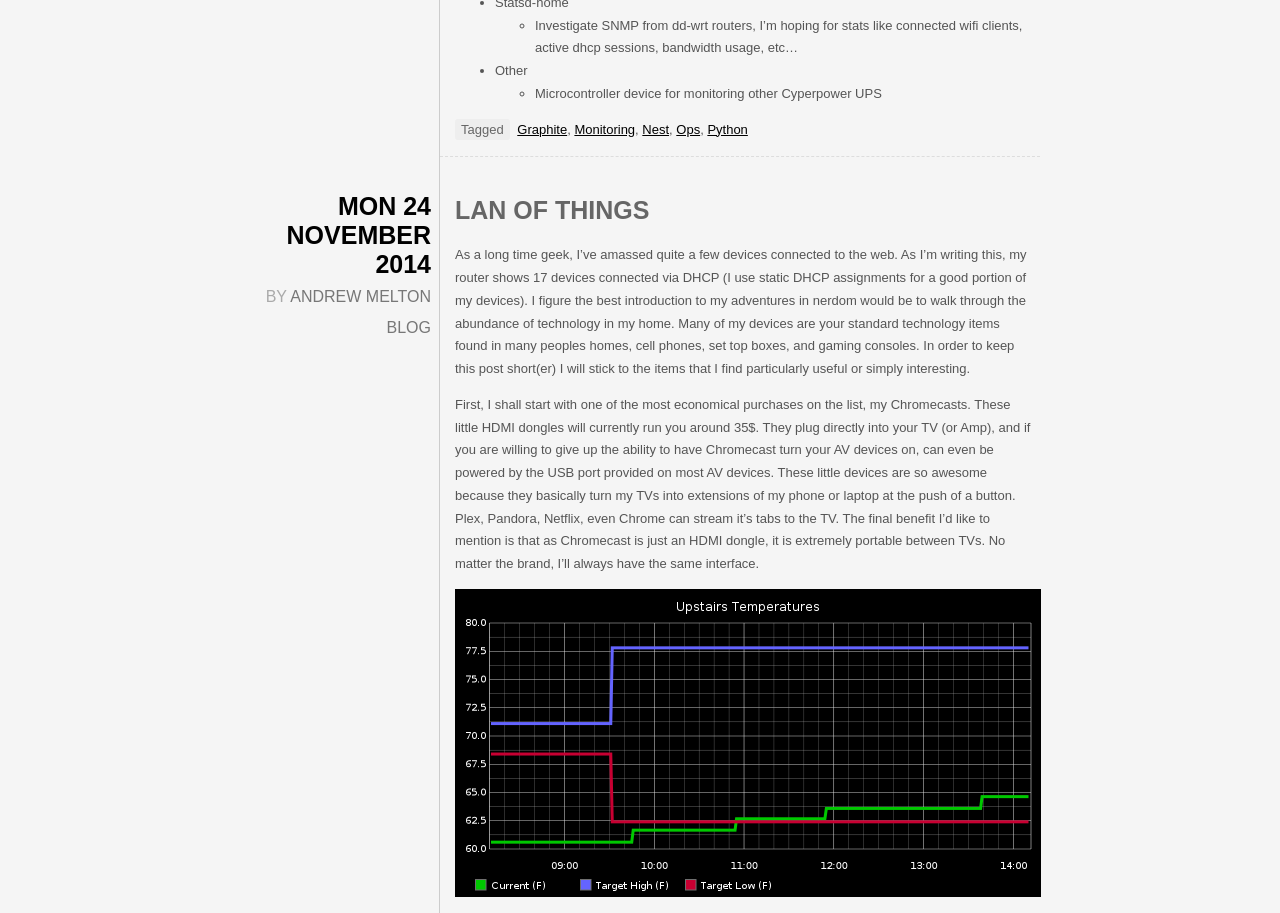What is the cost of Chromecasts?
Answer the question with a single word or phrase derived from the image.

around 35$